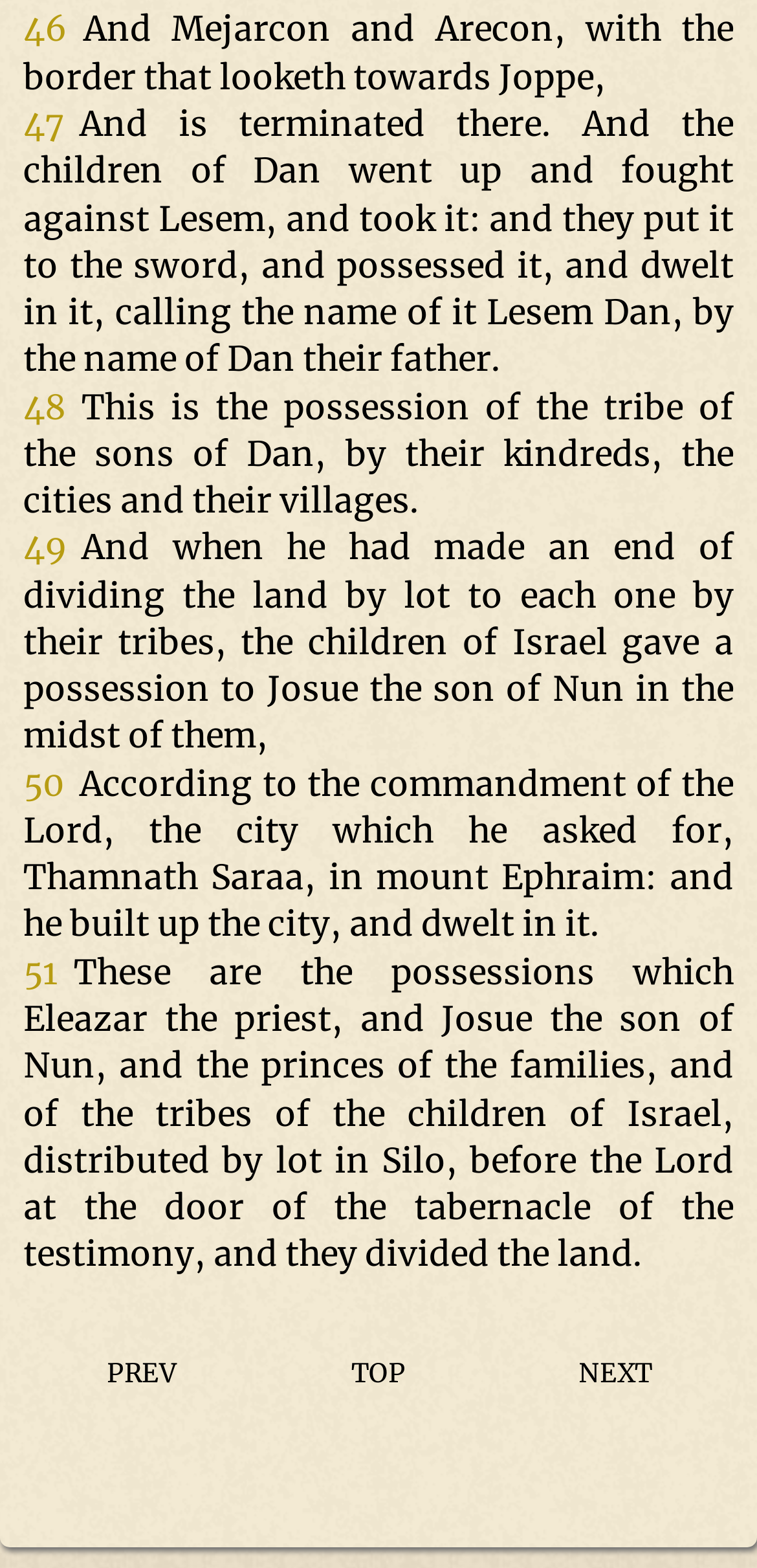Predict the bounding box coordinates for the UI element described as: "NEXT". The coordinates should be four float numbers between 0 and 1, presented as [left, top, right, bottom].

[0.764, 0.865, 0.861, 0.886]